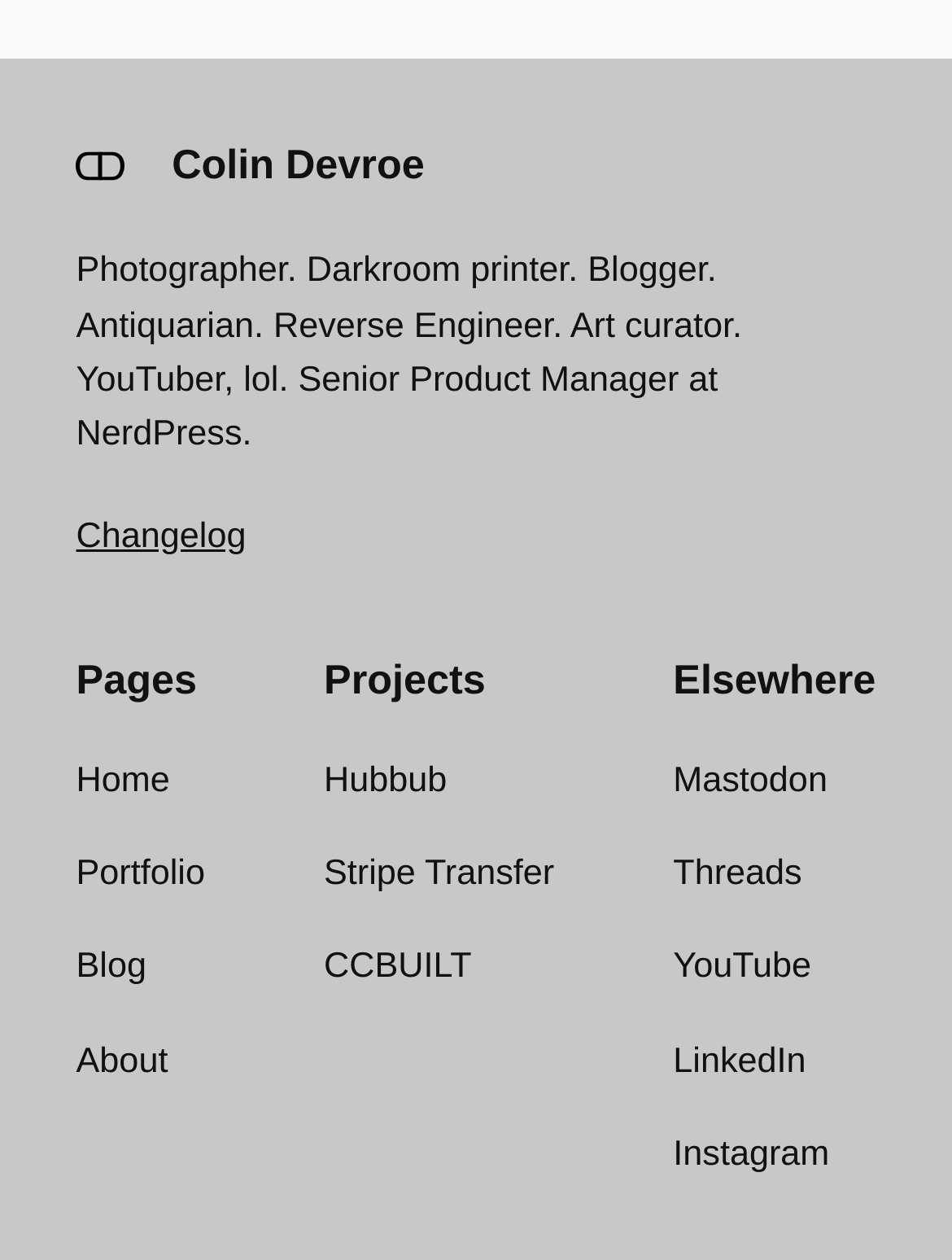Please identify the bounding box coordinates of the area I need to click to accomplish the following instruction: "visit the blogger's homepage".

[0.18, 0.112, 0.446, 0.149]